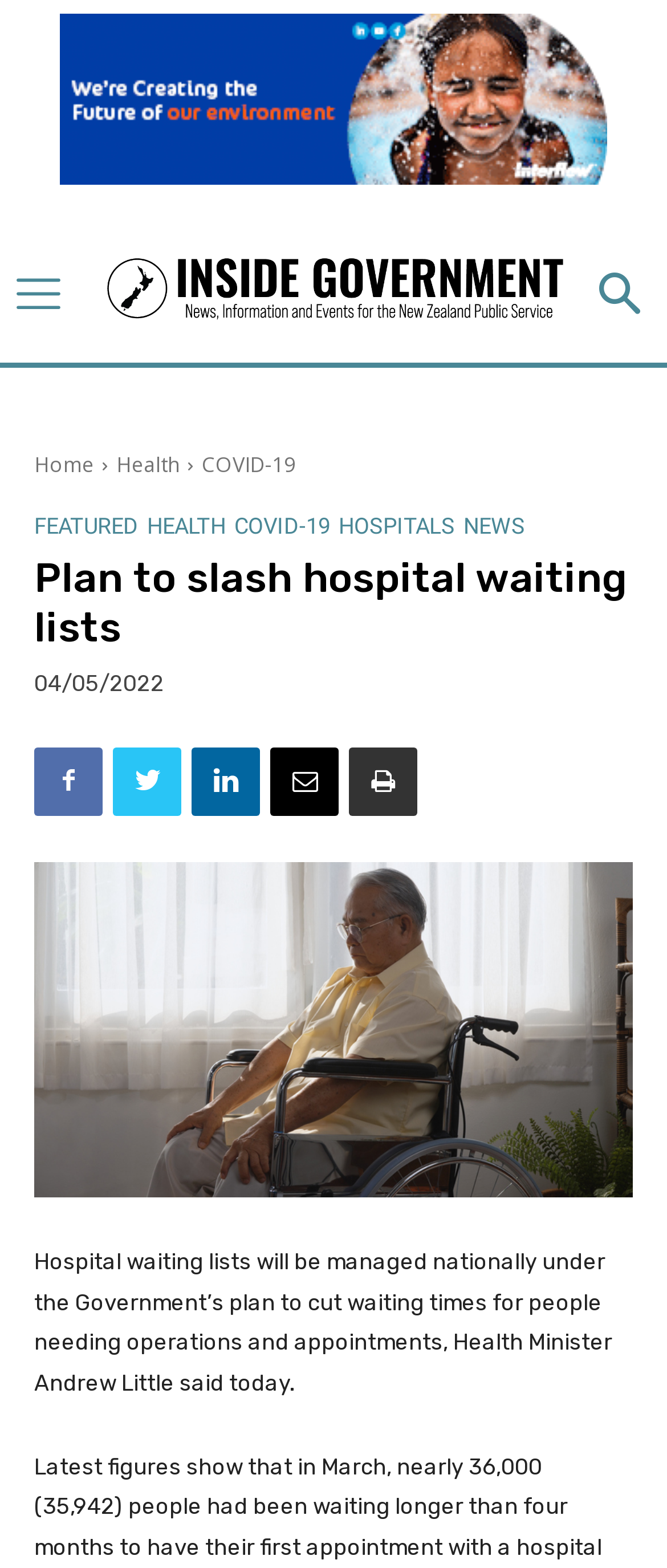How many links are in the top navigation menu?
Using the image provided, answer with just one word or phrase.

6